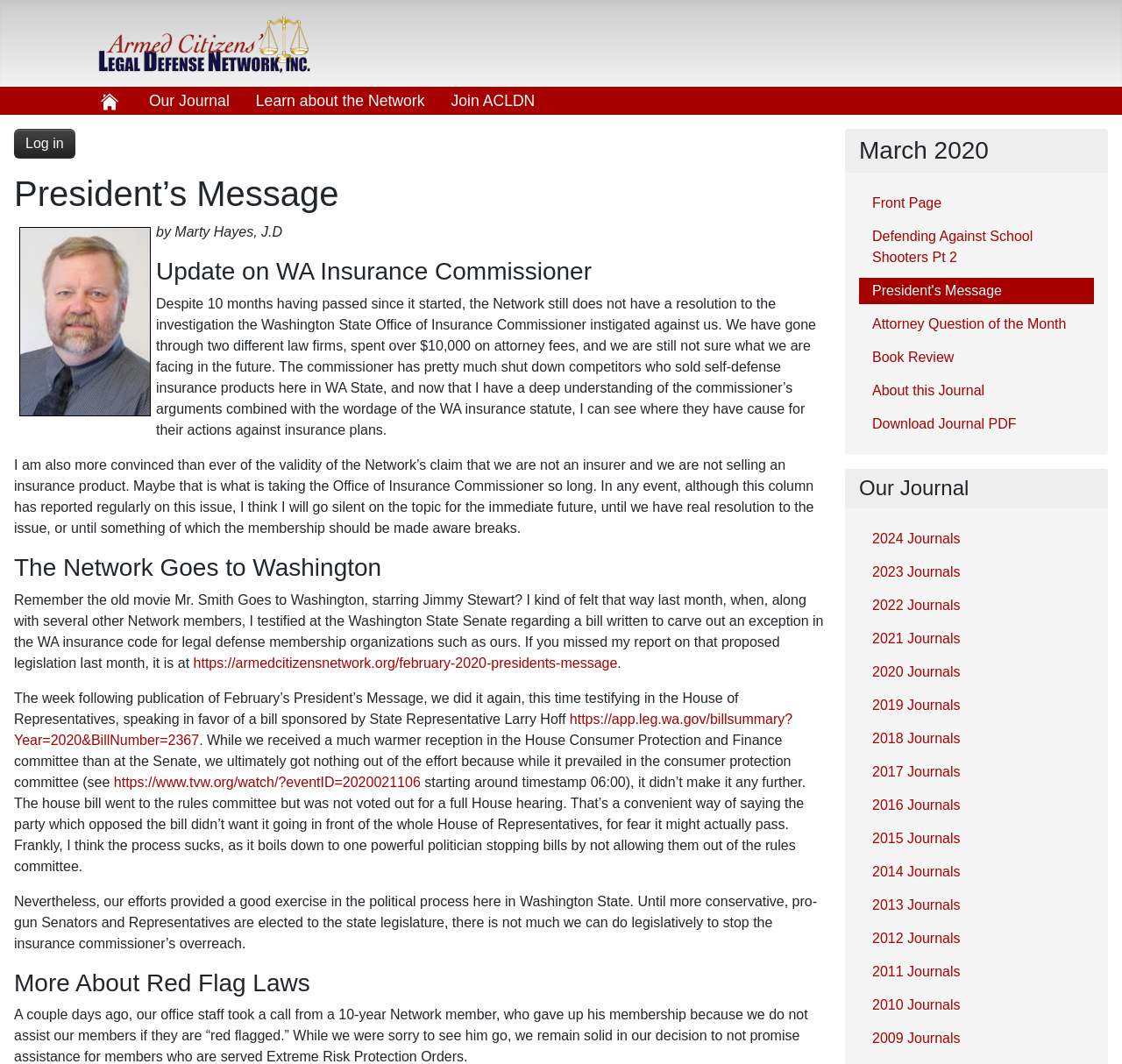Locate the bounding box coordinates of the segment that needs to be clicked to meet this instruction: "Check the update on WA Insurance Commissioner".

[0.012, 0.242, 0.741, 0.269]